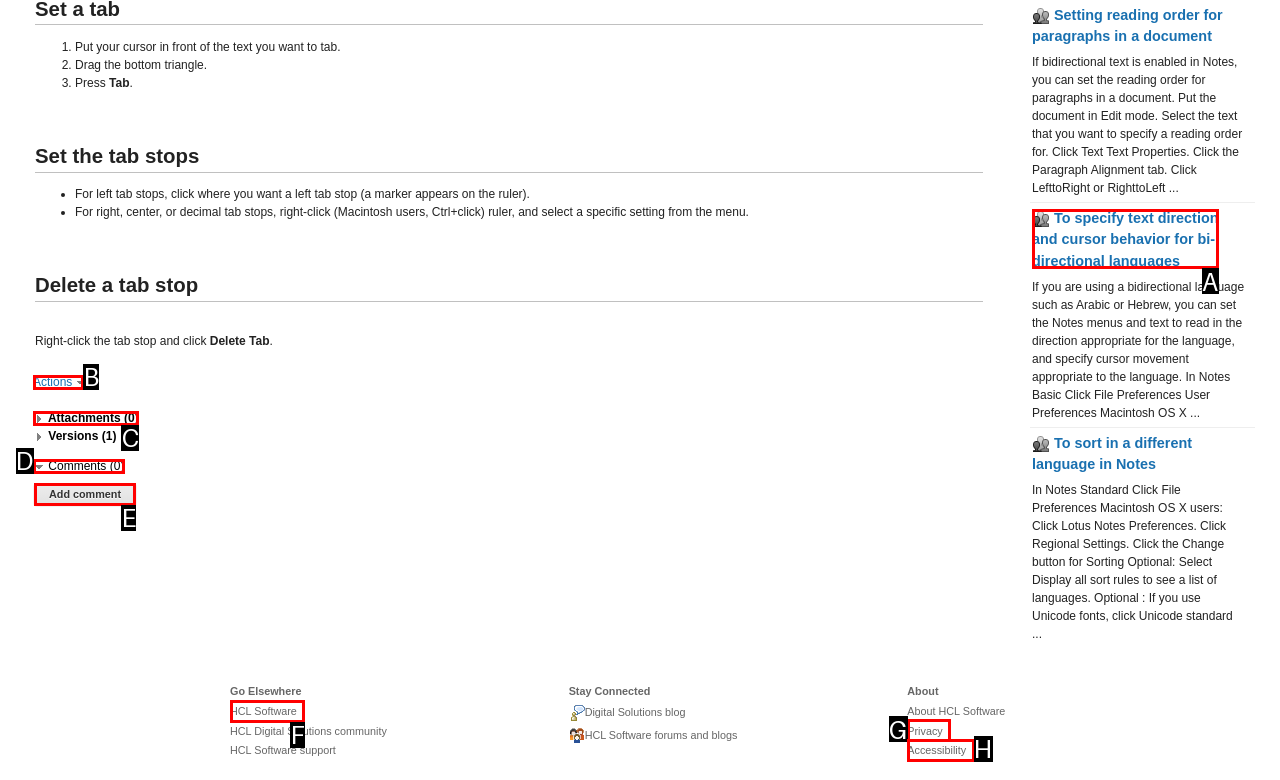Choose the HTML element that matches the description: HCL Software
Reply with the letter of the correct option from the given choices.

F